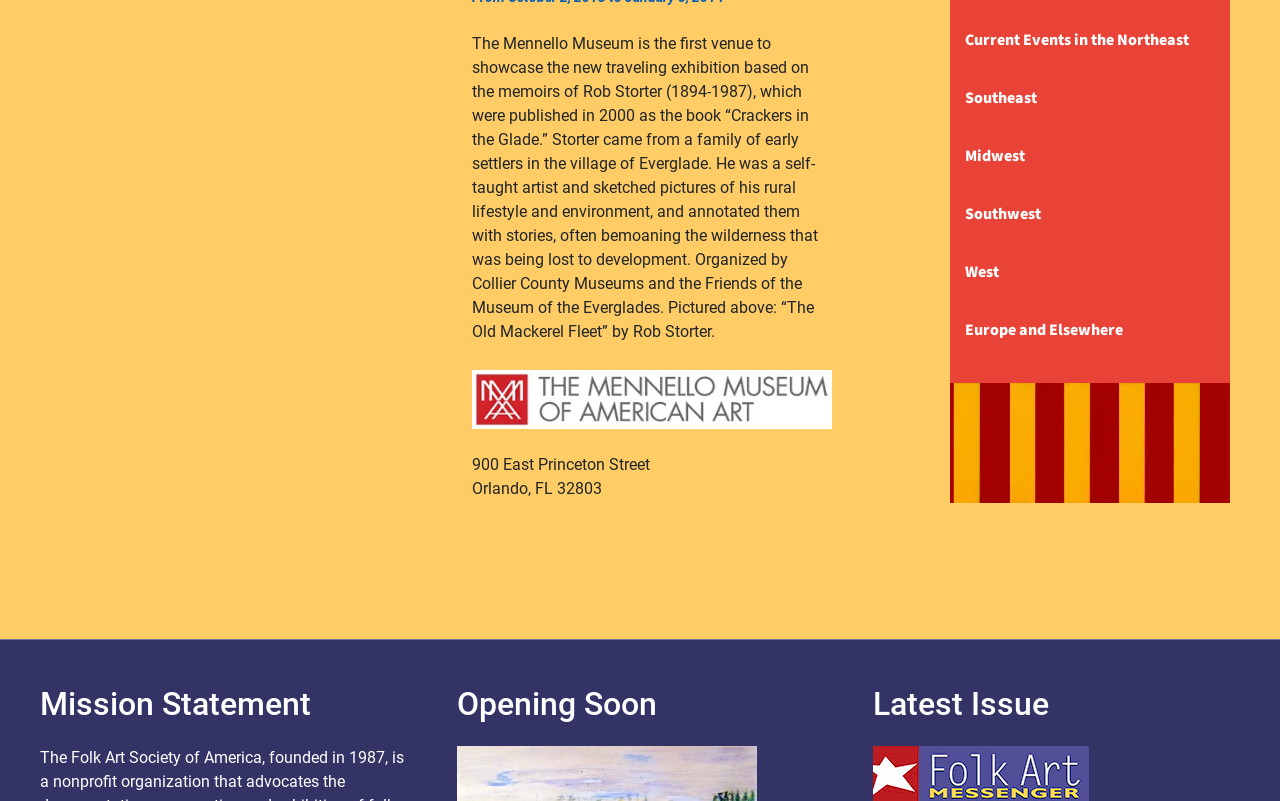Extract the bounding box for the UI element that matches this description: "Current Events in the Northeast".

[0.742, 0.022, 0.941, 0.079]